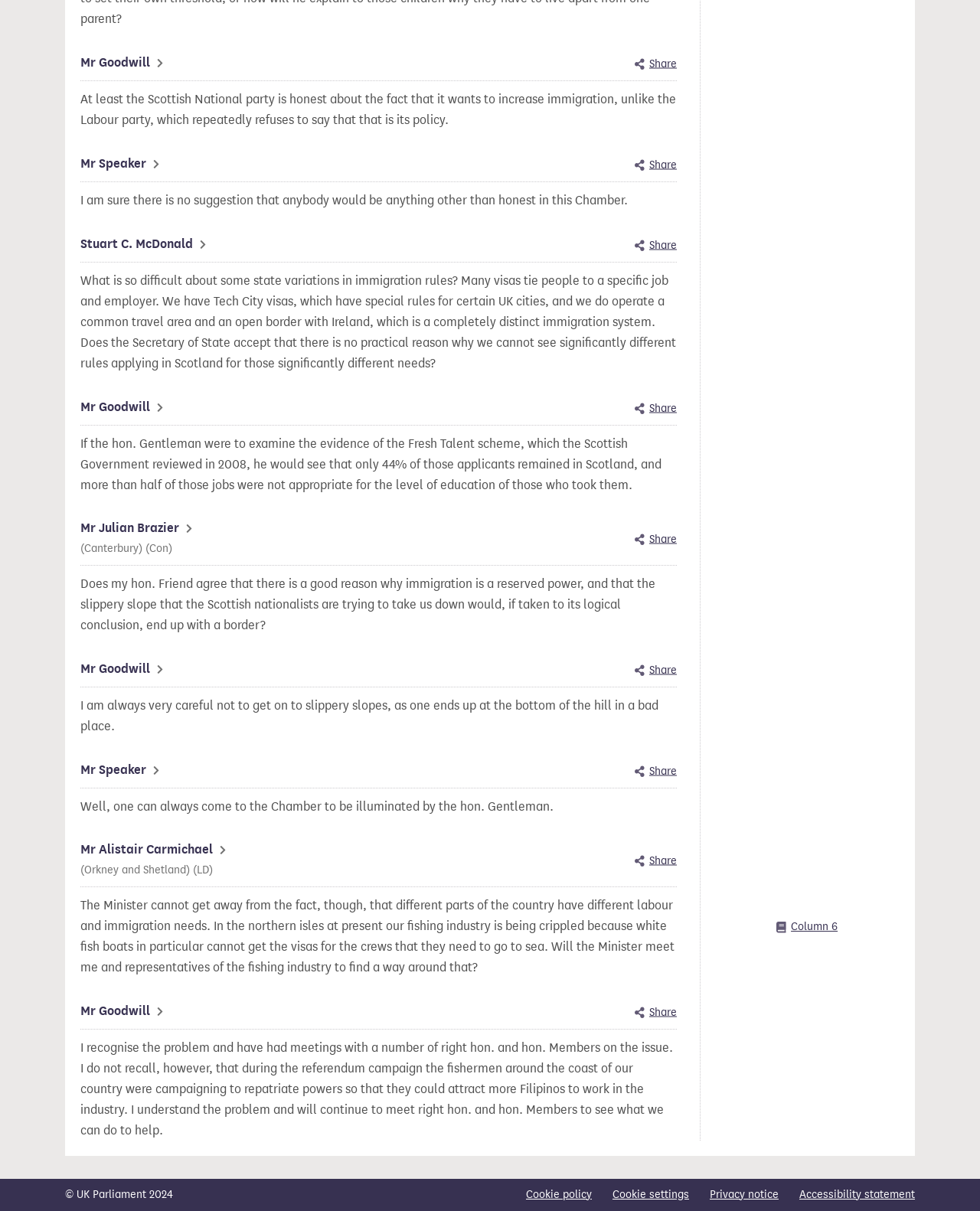Please identify the bounding box coordinates of the element's region that should be clicked to execute the following instruction: "View Cookie policy". The bounding box coordinates must be four float numbers between 0 and 1, i.e., [left, top, right, bottom].

[0.537, 0.98, 0.604, 0.994]